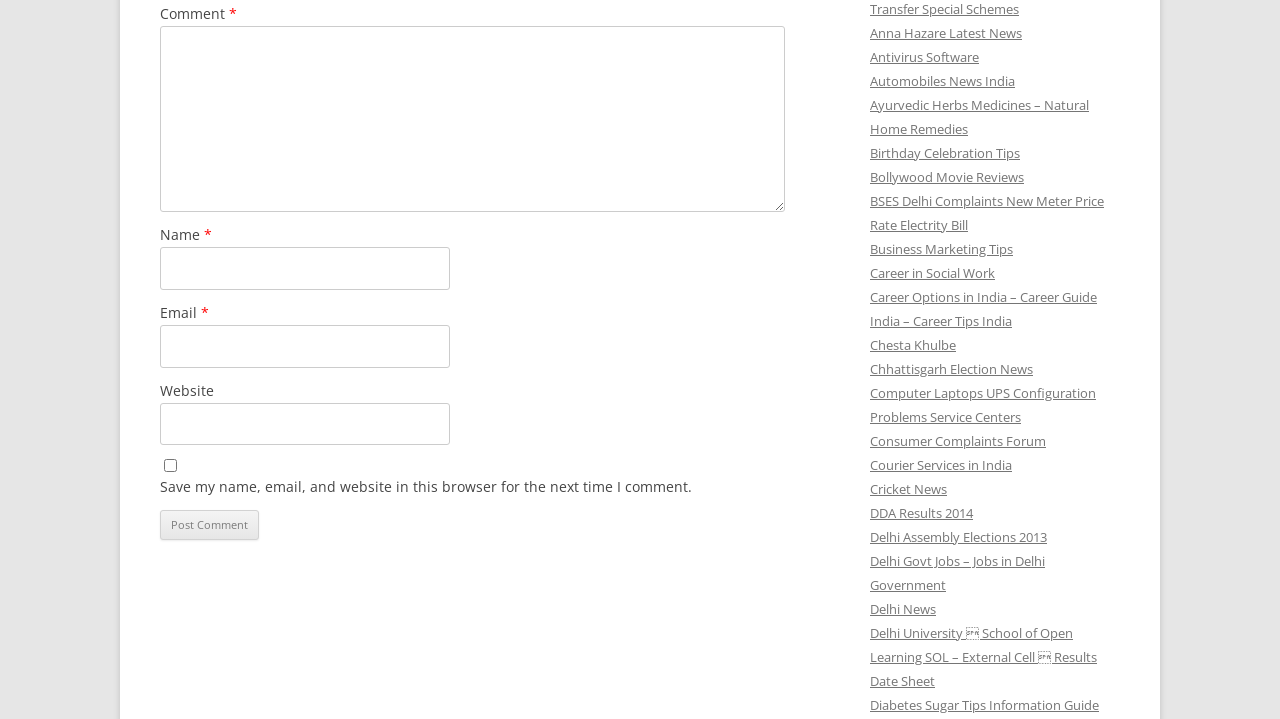Find the bounding box coordinates of the area to click in order to follow the instruction: "Click the 'Post Comment' button".

[0.125, 0.71, 0.202, 0.751]